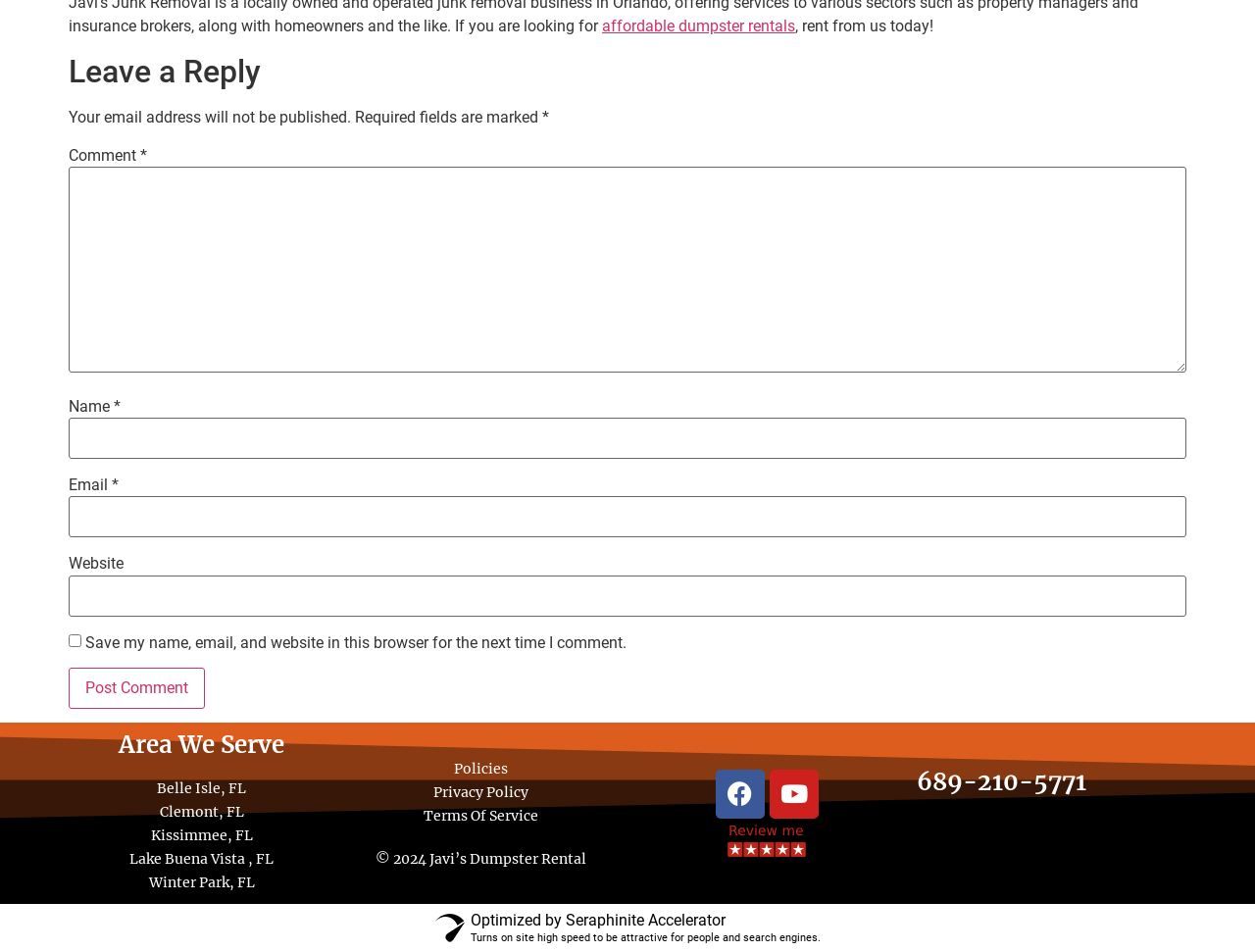How can users contact the company?
Could you answer the question in a detailed manner, providing as much information as possible?

I found a phone number '689-210-5771' displayed prominently on the webpage, which suggests that users can contact the company by calling this number.